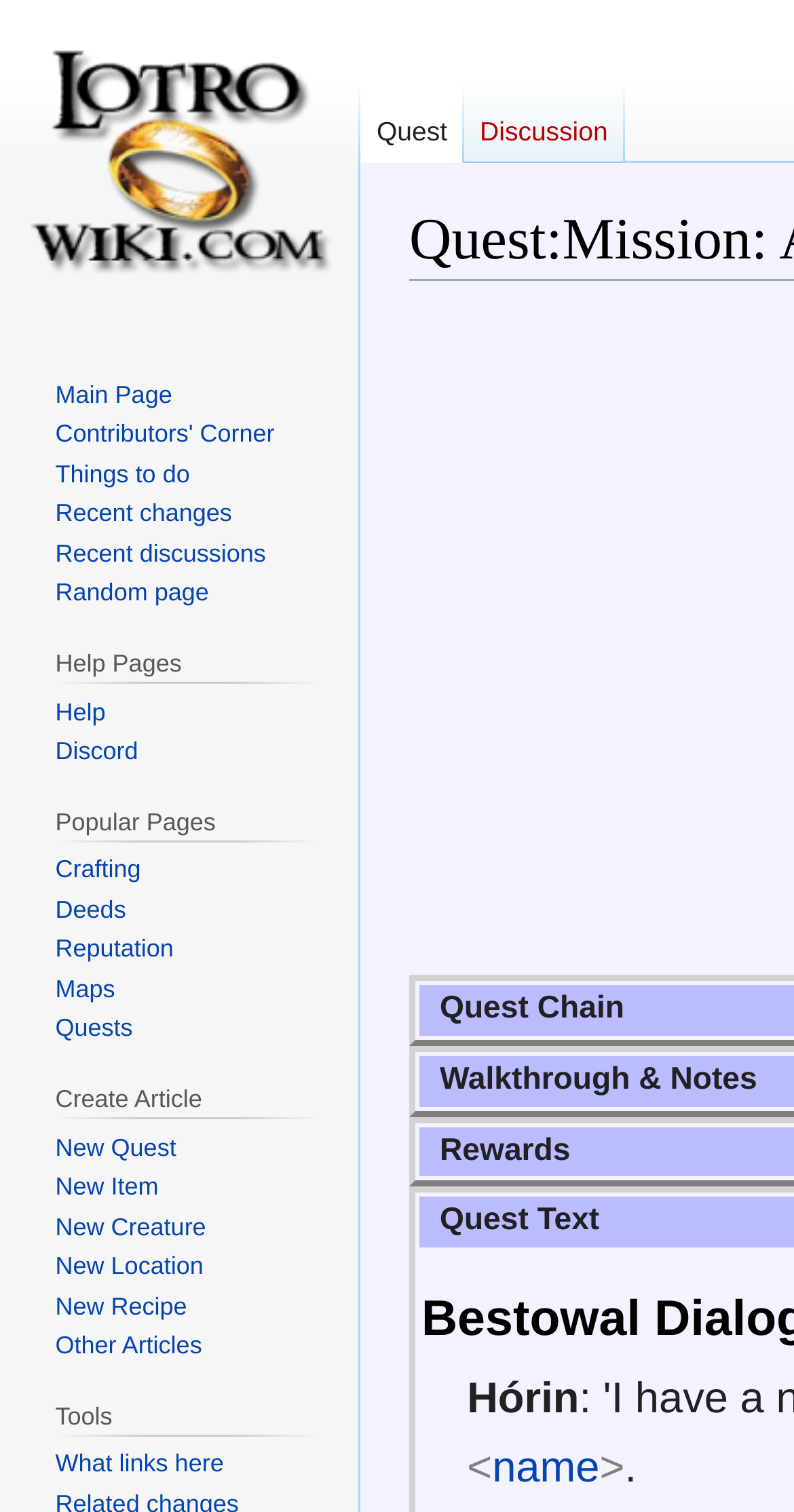Identify the primary heading of the webpage and provide its text.

Quest:Mission: An Agelong Theft